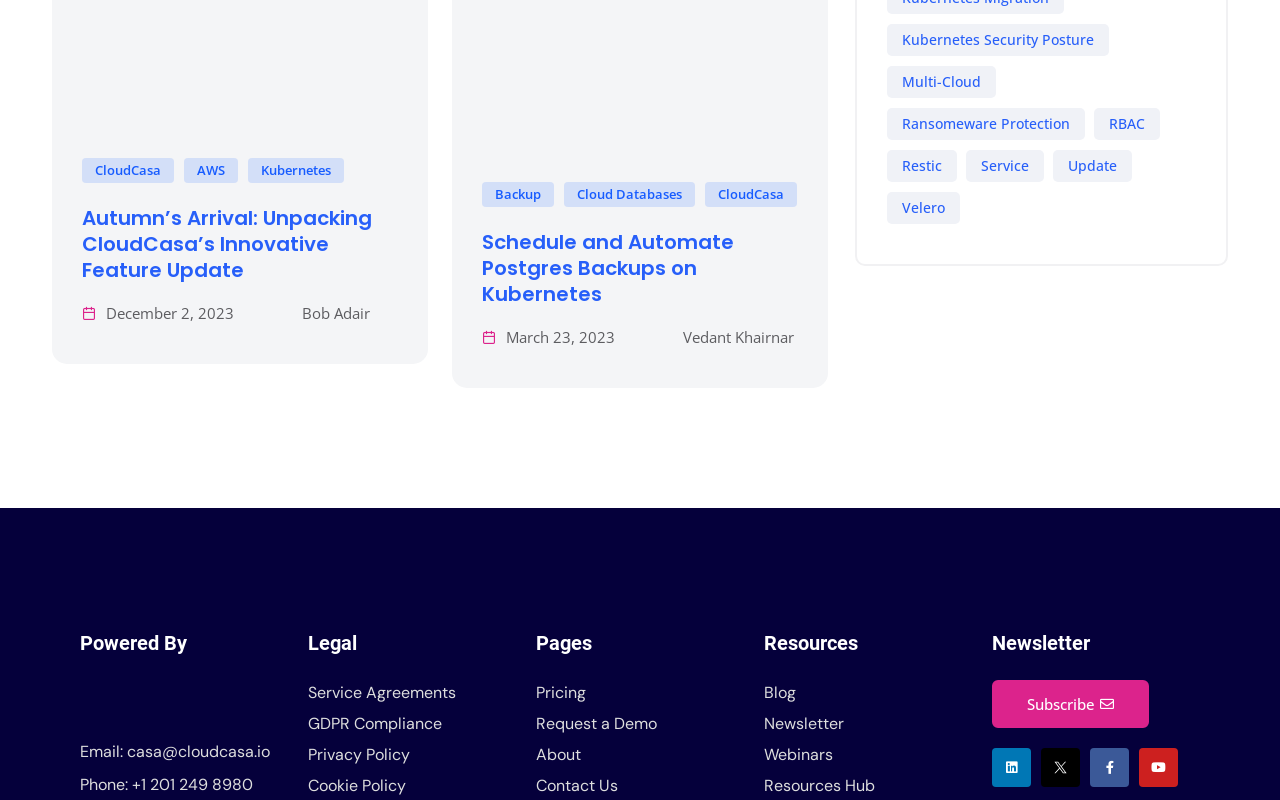Please identify the bounding box coordinates of the area that needs to be clicked to follow this instruction: "Visit the about page".

[0.419, 0.927, 0.581, 0.96]